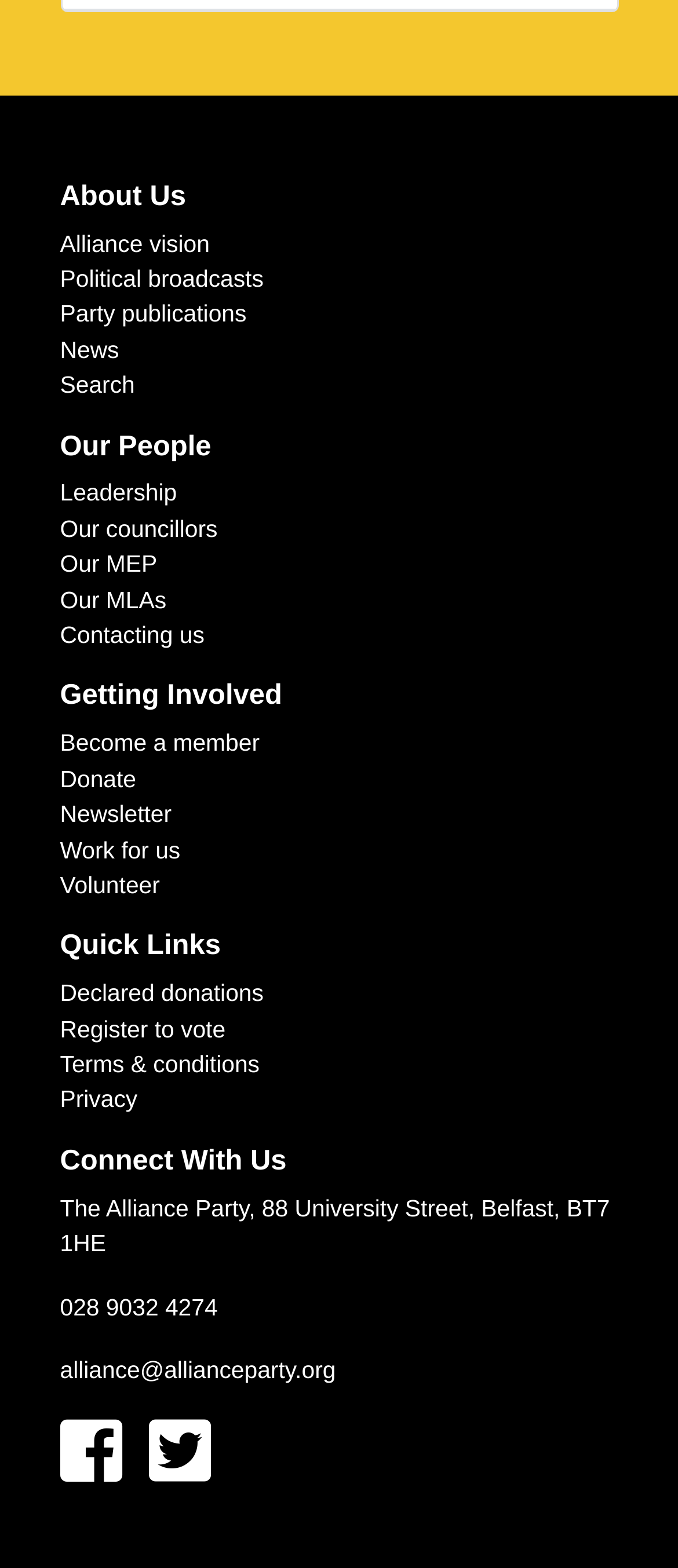What social media platforms does the Alliance Party have?
Answer the question with a single word or phrase by looking at the picture.

Facebook and Twitter